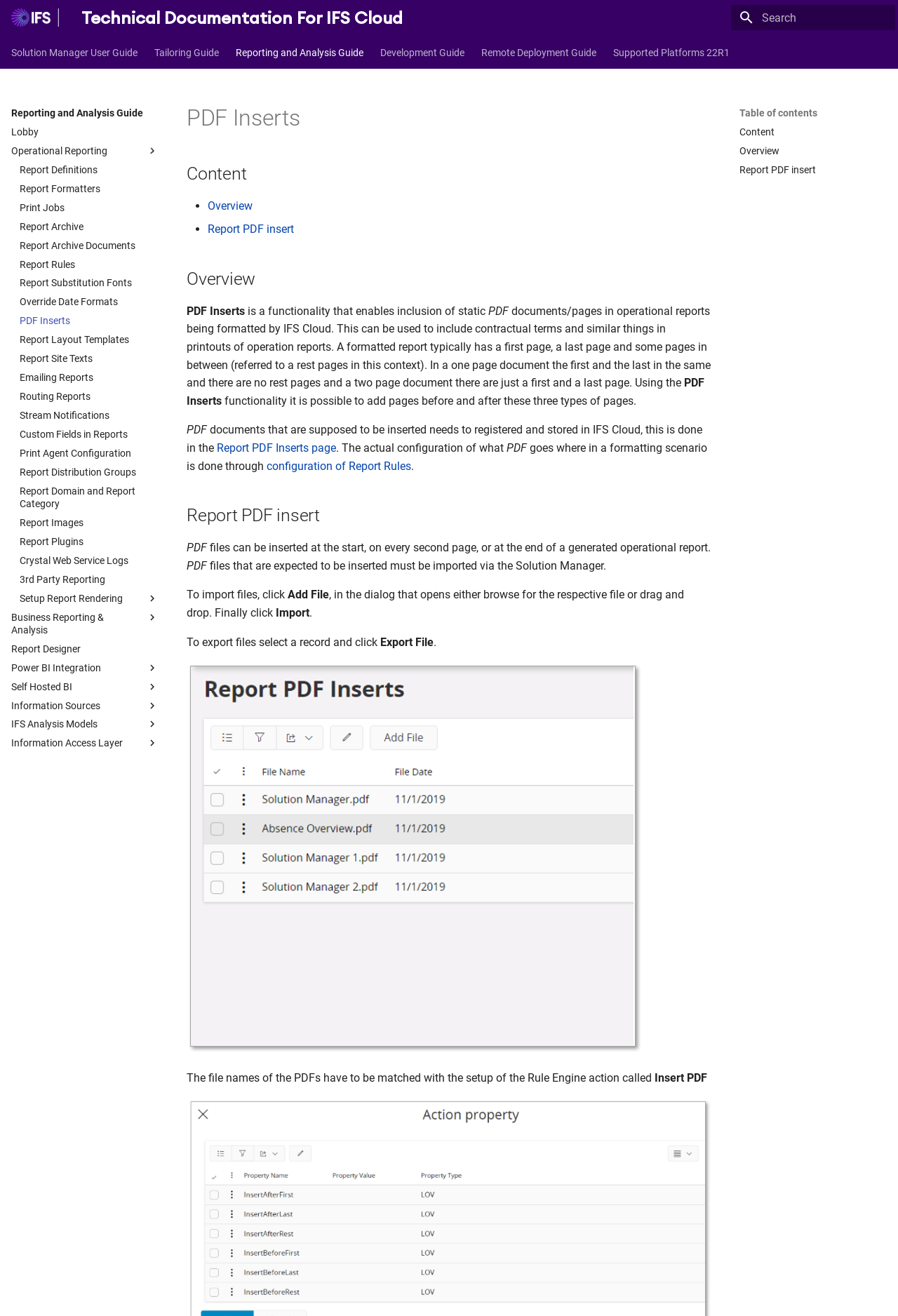What is the purpose of the Report PDF Inserts page?
Using the information from the image, provide a comprehensive answer to the question.

The Report PDF Inserts page is where the documents that are supposed to be inserted using the PDF Inserts functionality are registered and stored, as mentioned in the webpage content.